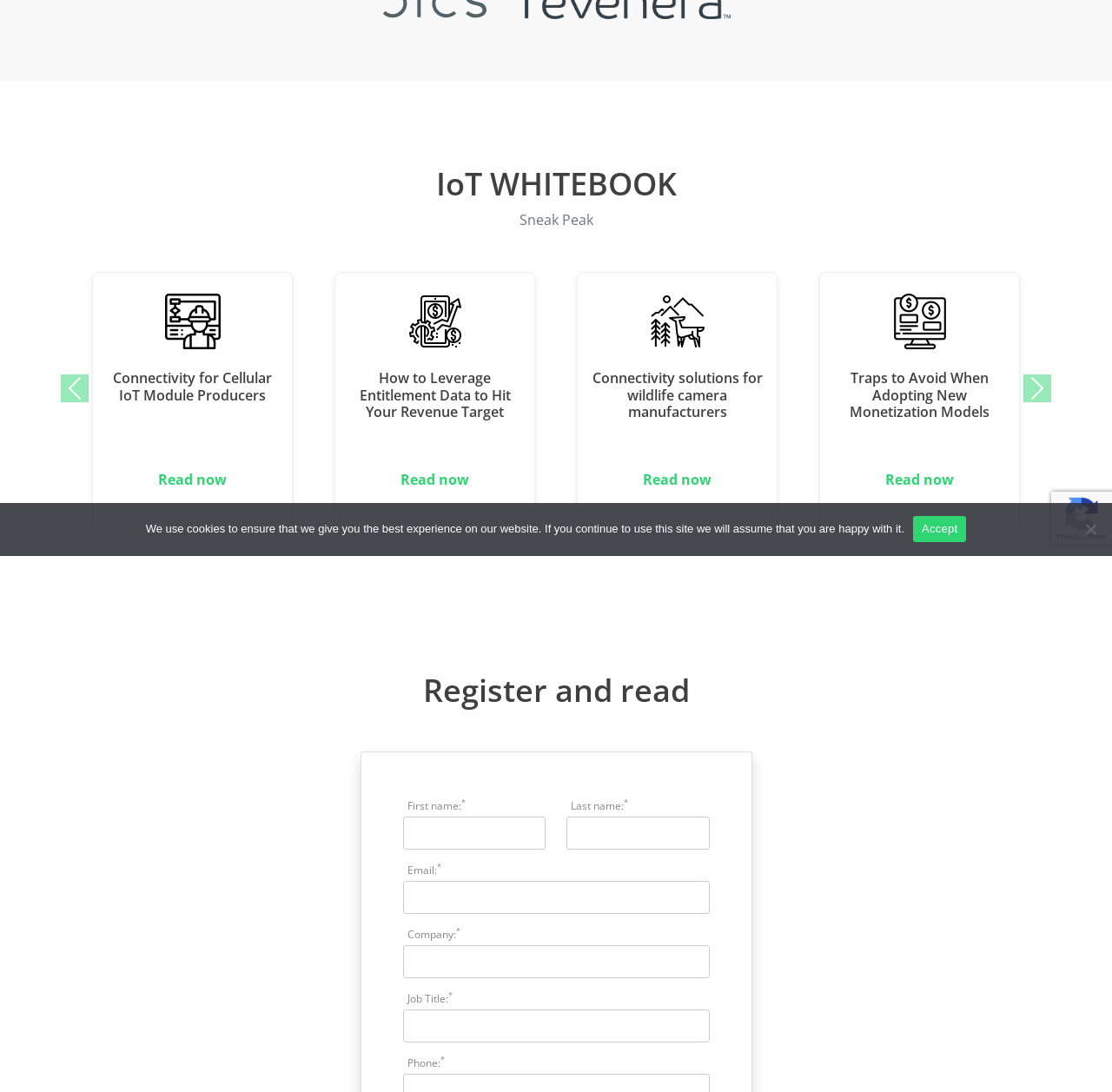Please determine the bounding box coordinates for the UI element described here. Use the format (top-left x, top-left y, bottom-right x, bottom-right y) with values bounded between 0 and 1: Read now

[0.578, 0.406, 0.64, 0.487]